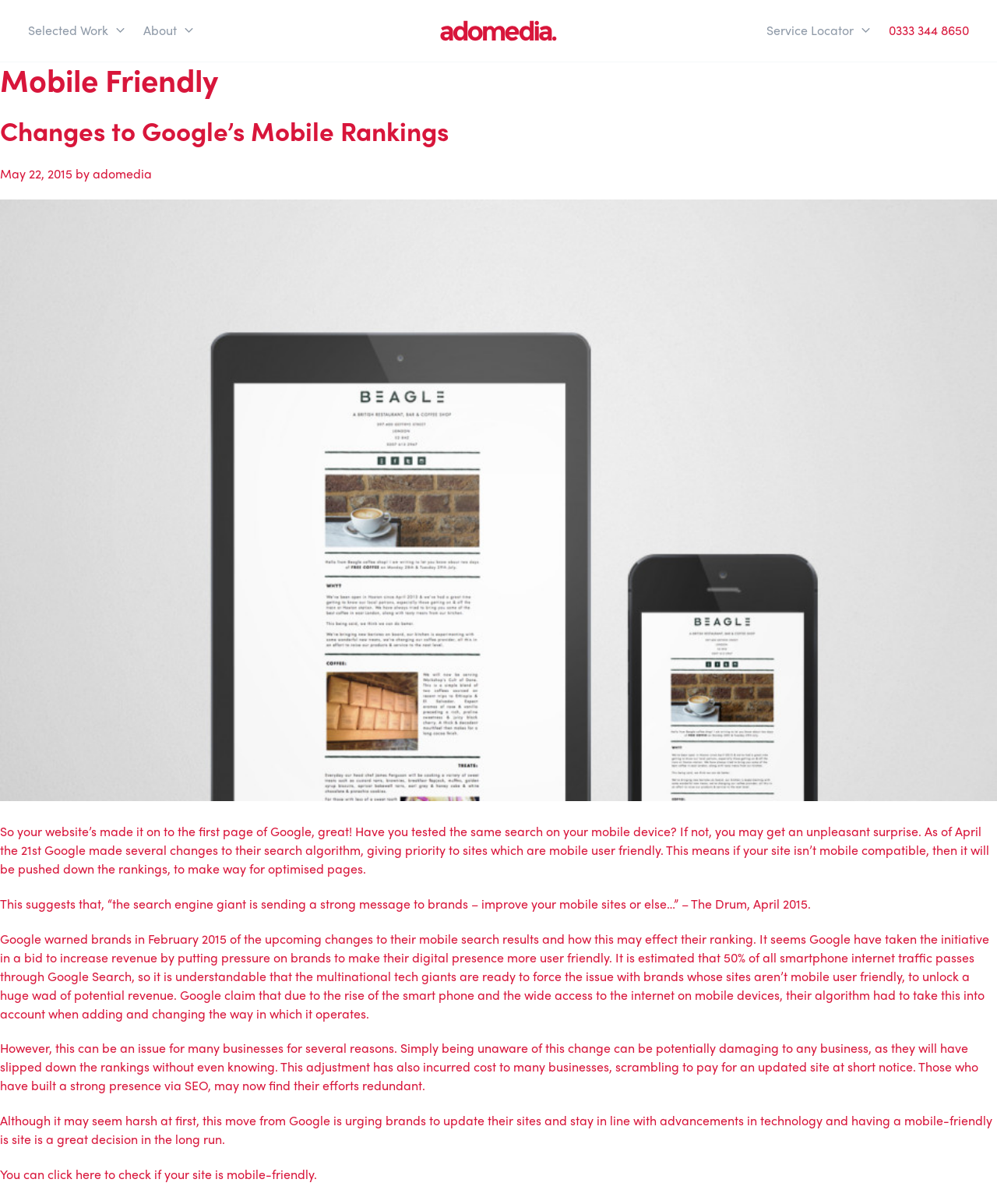What is the topic of the article on the webpage?
Using the image, respond with a single word or phrase.

Google's mobile search algorithm changes